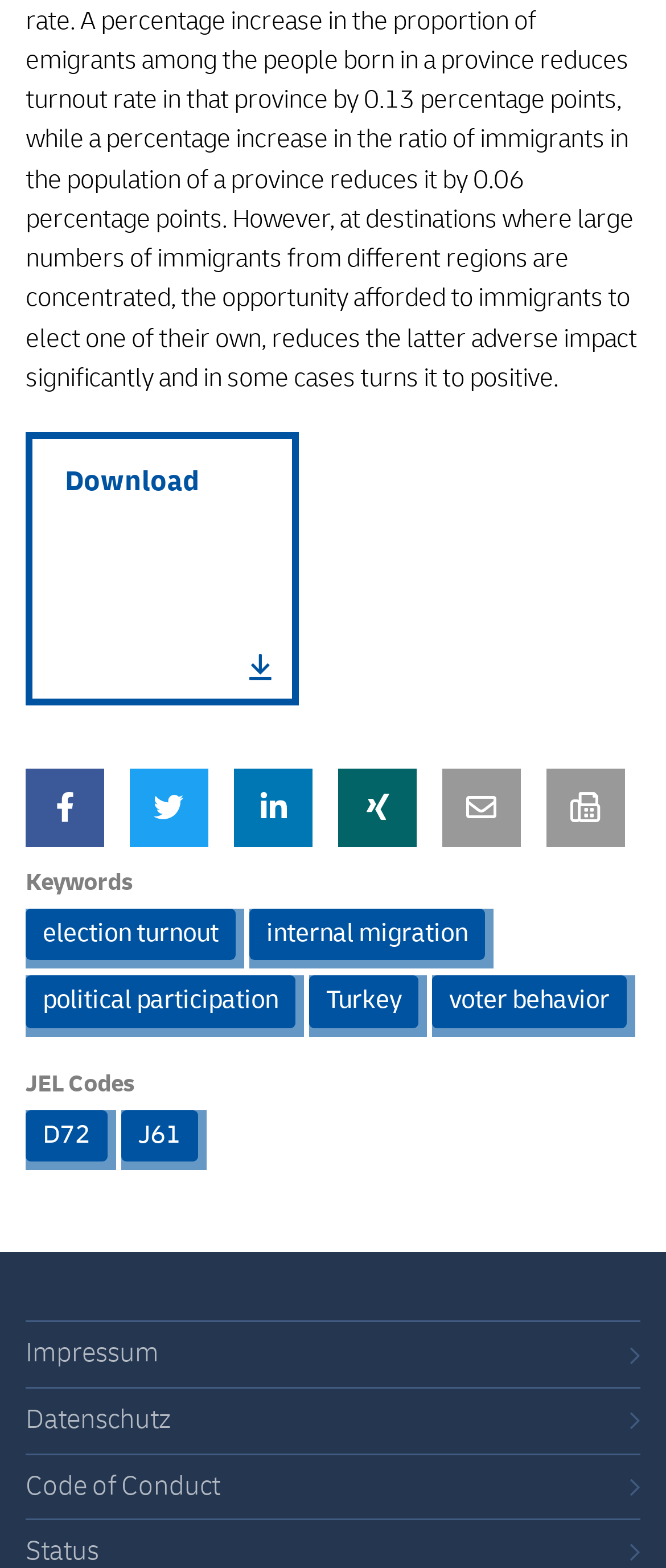Using the element description provided, determine the bounding box coordinates in the format (top-left x, top-left y, bottom-right x, bottom-right y). Ensure that all values are floating point numbers between 0 and 1. Element description: J61

[0.182, 0.708, 0.297, 0.741]